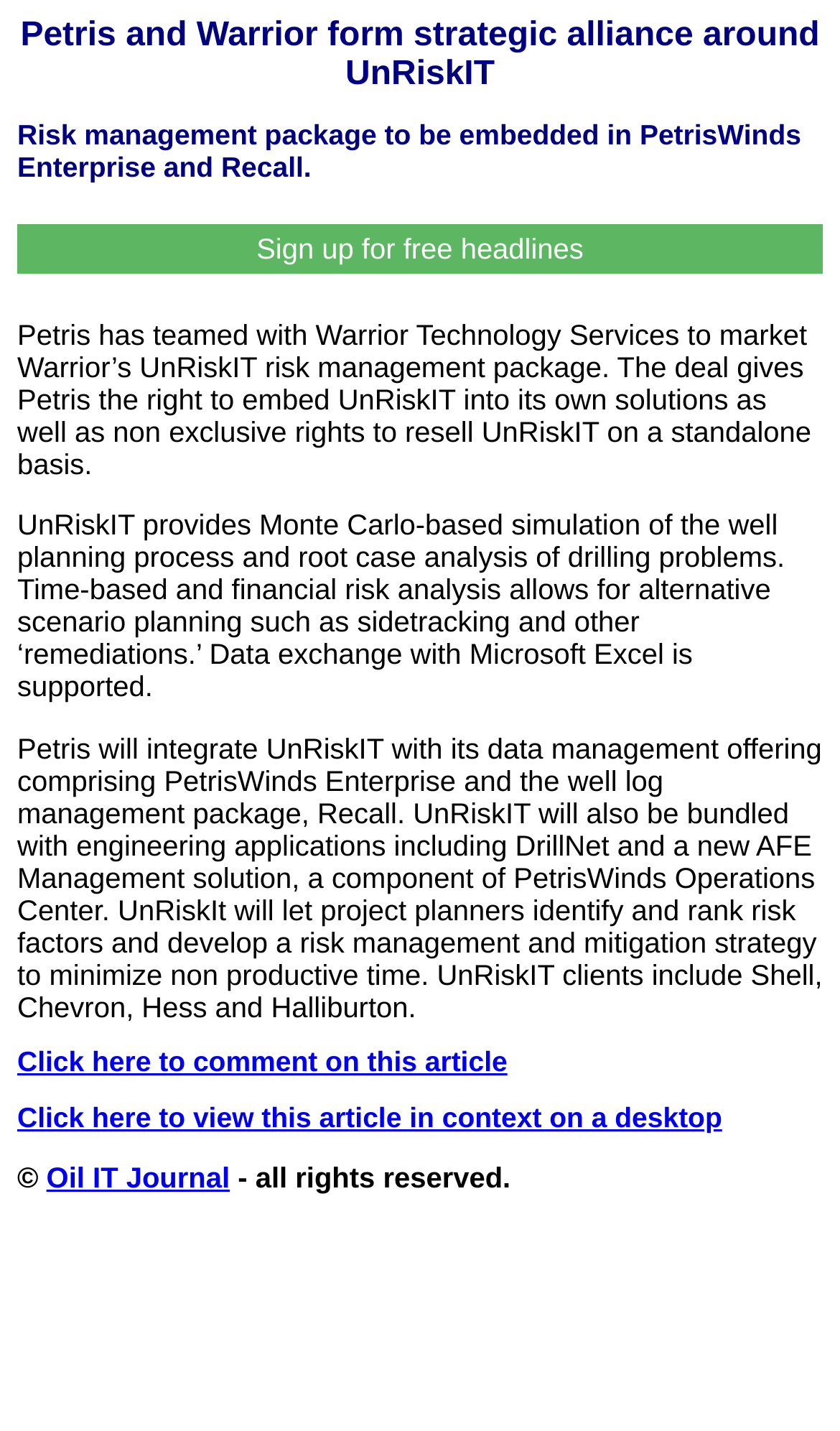Please answer the following question using a single word or phrase: 
Who owns the copyright of this webpage?

Oil IT Journal